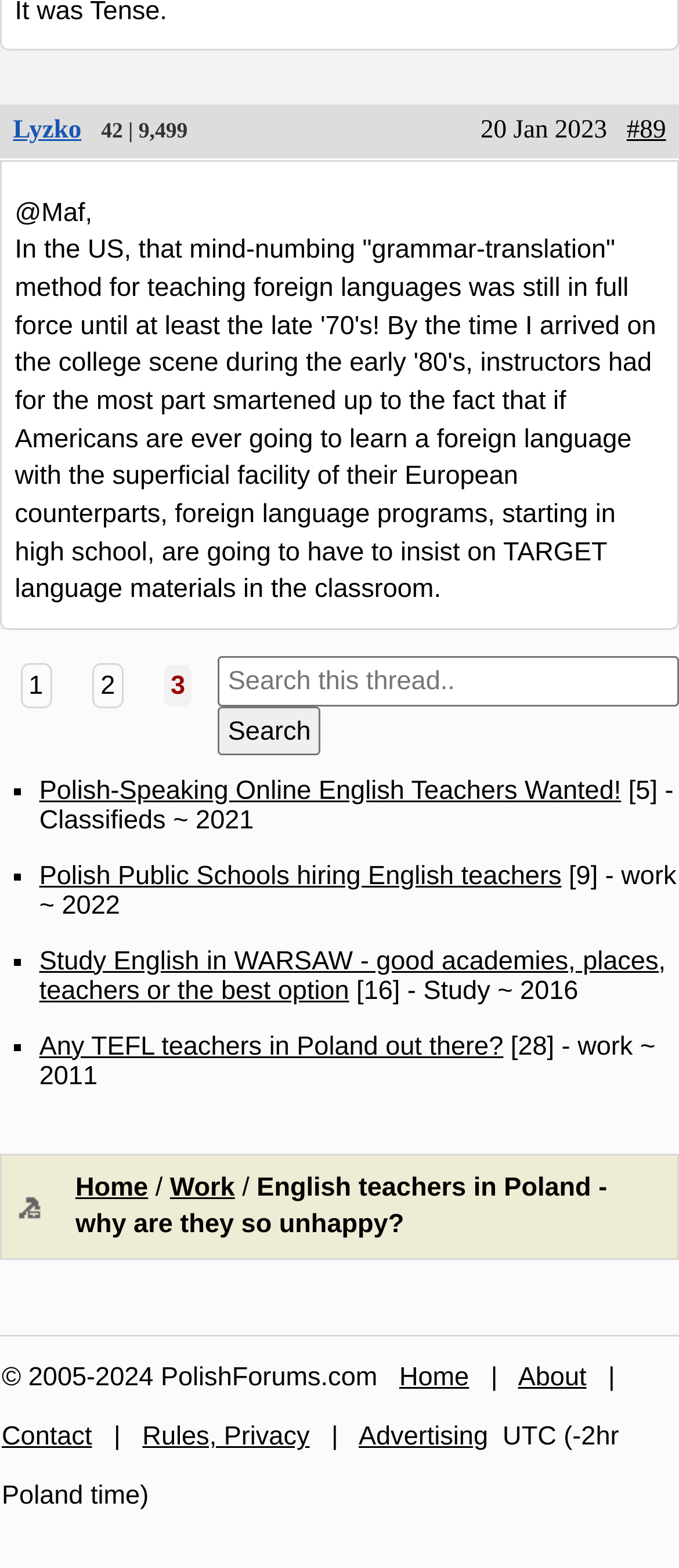Kindly determine the bounding box coordinates of the area that needs to be clicked to fulfill this instruction: "Search for a topic".

[0.321, 0.419, 1.0, 0.45]